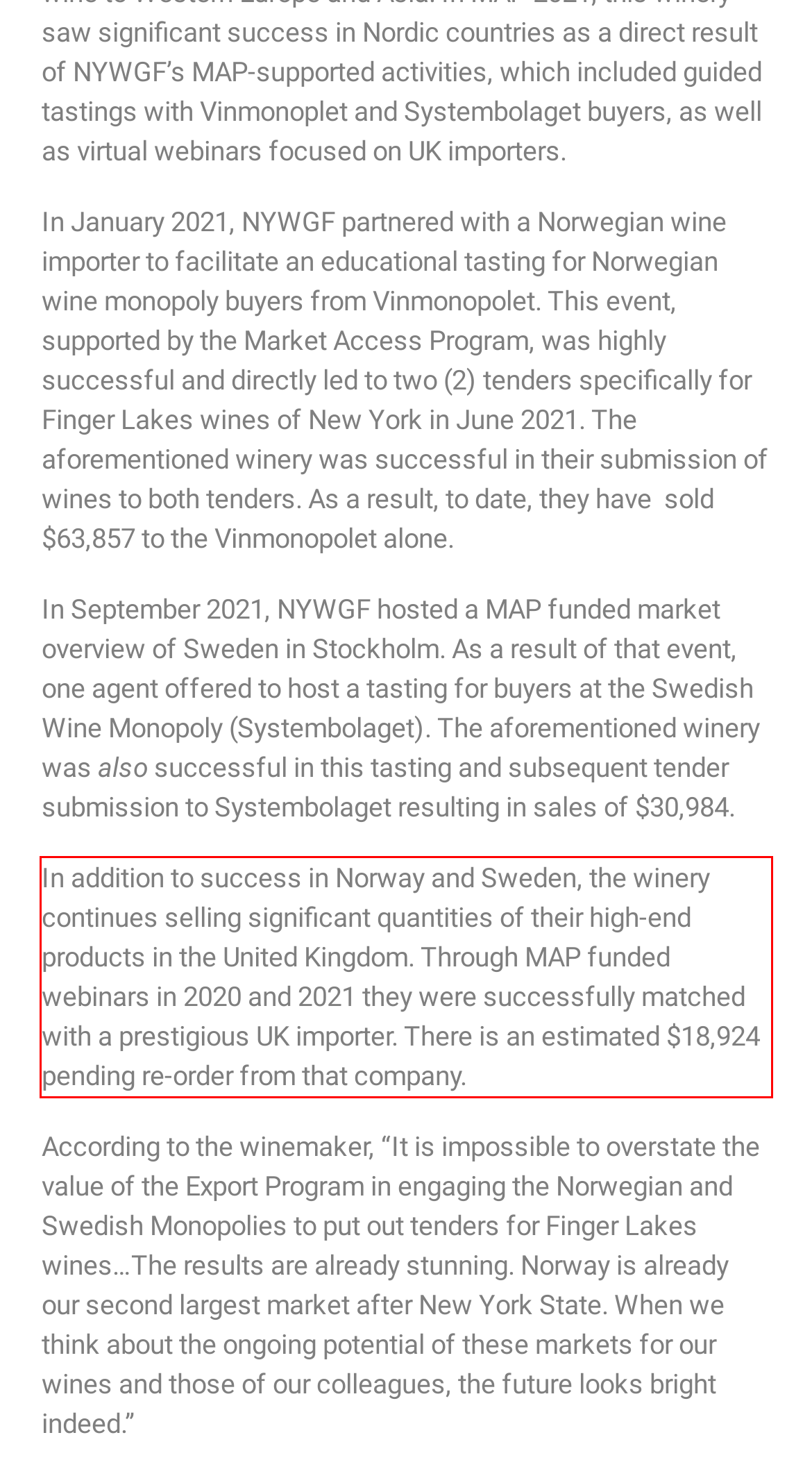Given a screenshot of a webpage containing a red bounding box, perform OCR on the text within this red bounding box and provide the text content.

In addition to success in Norway and Sweden, the winery continues selling significant quantities of their high-end products in the United Kingdom. Through MAP funded webinars in 2020 and 2021 they were successfully matched with a prestigious UK importer. There is an estimated $18,924 pending re-order from that company.